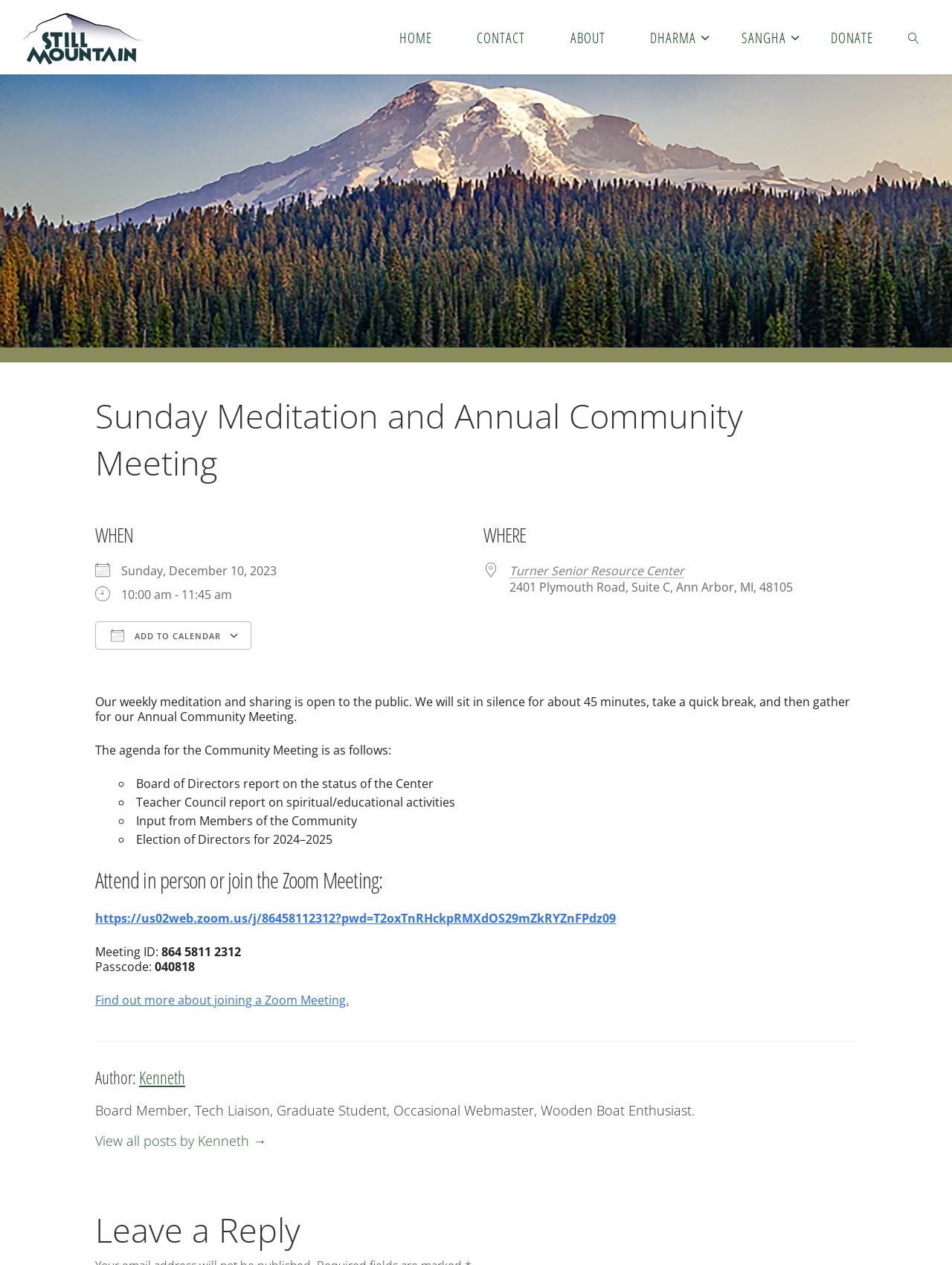Please find the bounding box coordinates of the element that needs to be clicked to perform the following instruction: "Go back to top". The bounding box coordinates should be four float numbers between 0 and 1, represented as [left, top, right, bottom].

[0.914, 0.667, 0.966, 0.694]